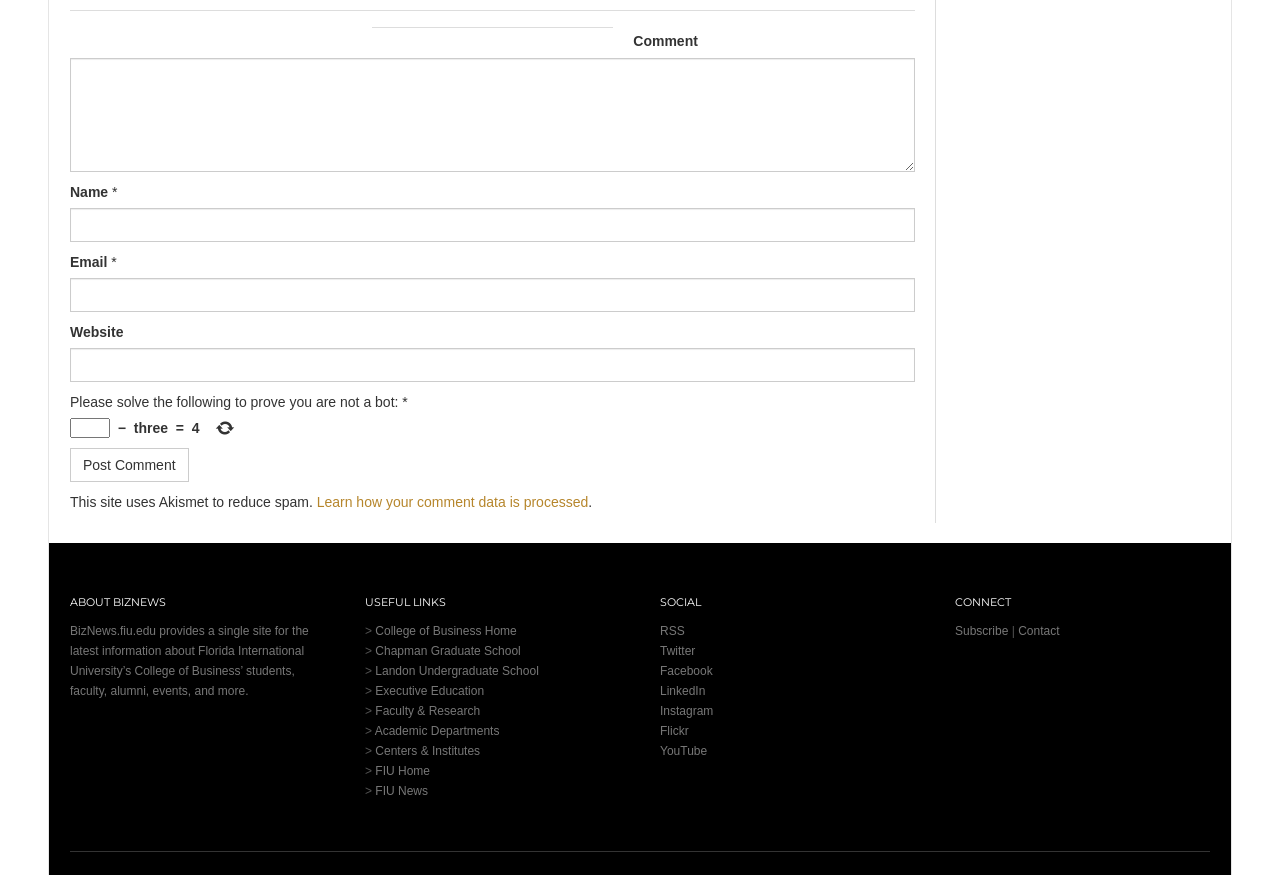Using the element description: "Lima, Peru", determine the bounding box coordinates for the specified UI element. The coordinates should be four float numbers between 0 and 1, [left, top, right, bottom].

None